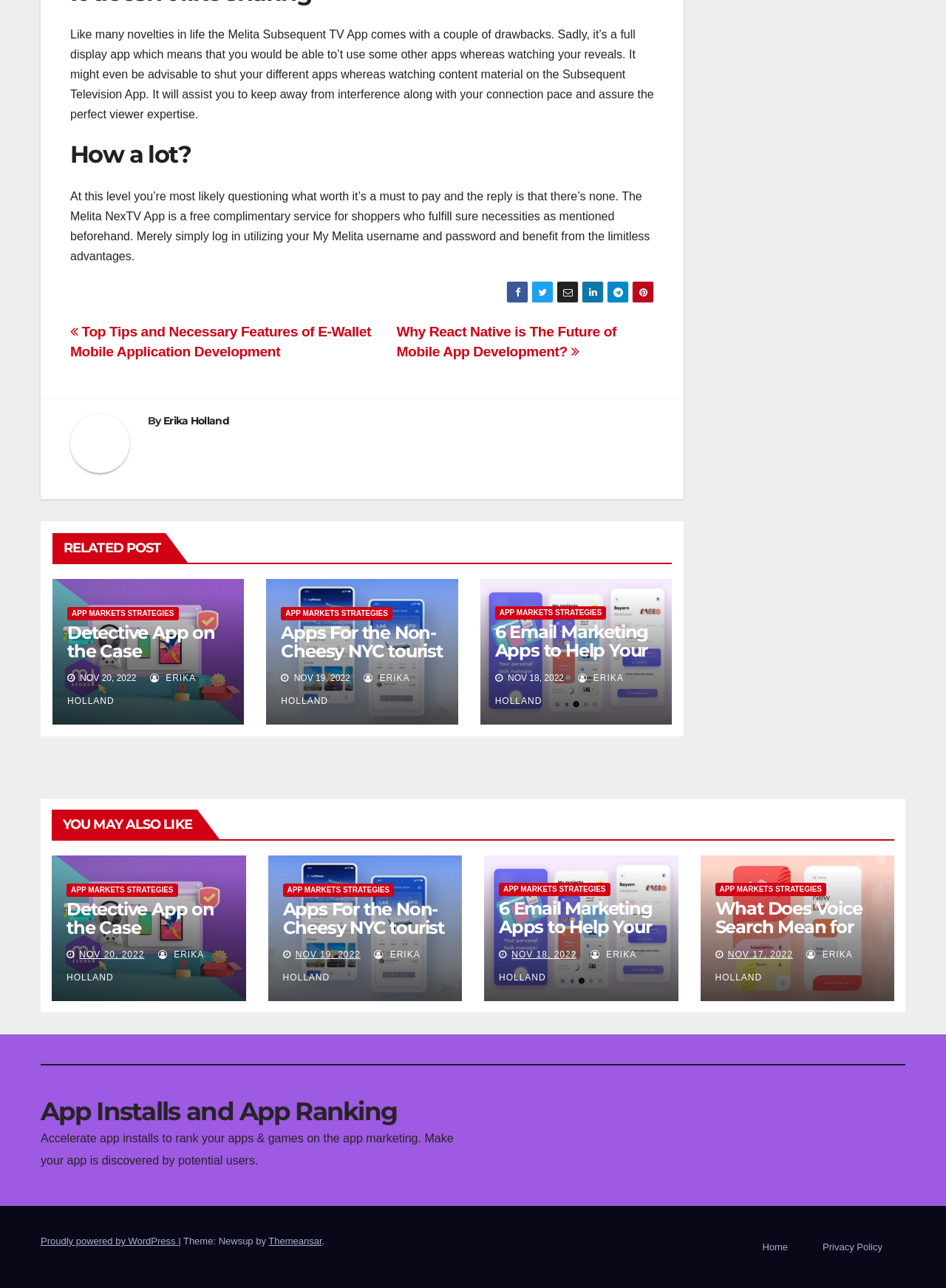Can you pinpoint the bounding box coordinates for the clickable element required for this instruction: "Check the 'APP MARKETS STRATEGIES' link"? The coordinates should be four float numbers between 0 and 1, i.e., [left, top, right, bottom].

[0.071, 0.471, 0.189, 0.482]